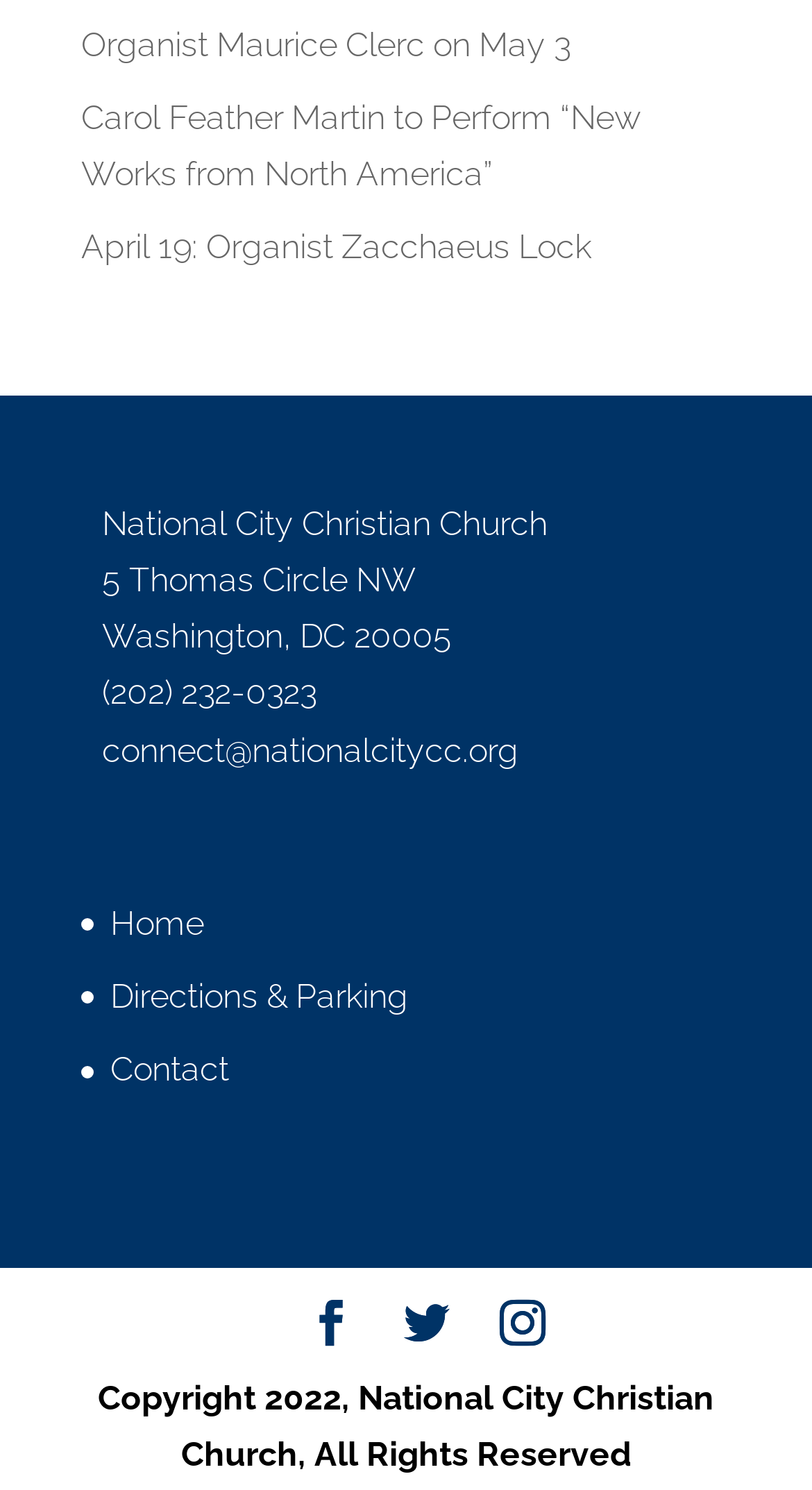What are the three icons at the bottom of the webpage?
Answer the question in as much detail as possible.

I inferred the purpose of the icons by looking at their location at the bottom of the webpage, which is a common location for social media links, and their OCR text, which appears to be Unicode characters for social media icons.